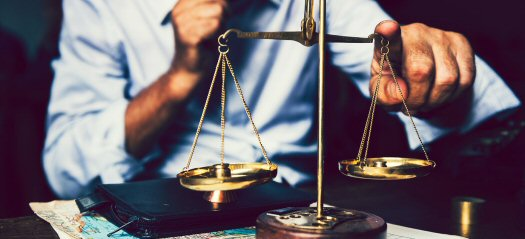What is the background of the image?
Answer with a single word or short phrase according to what you see in the image.

Sophisticated environment